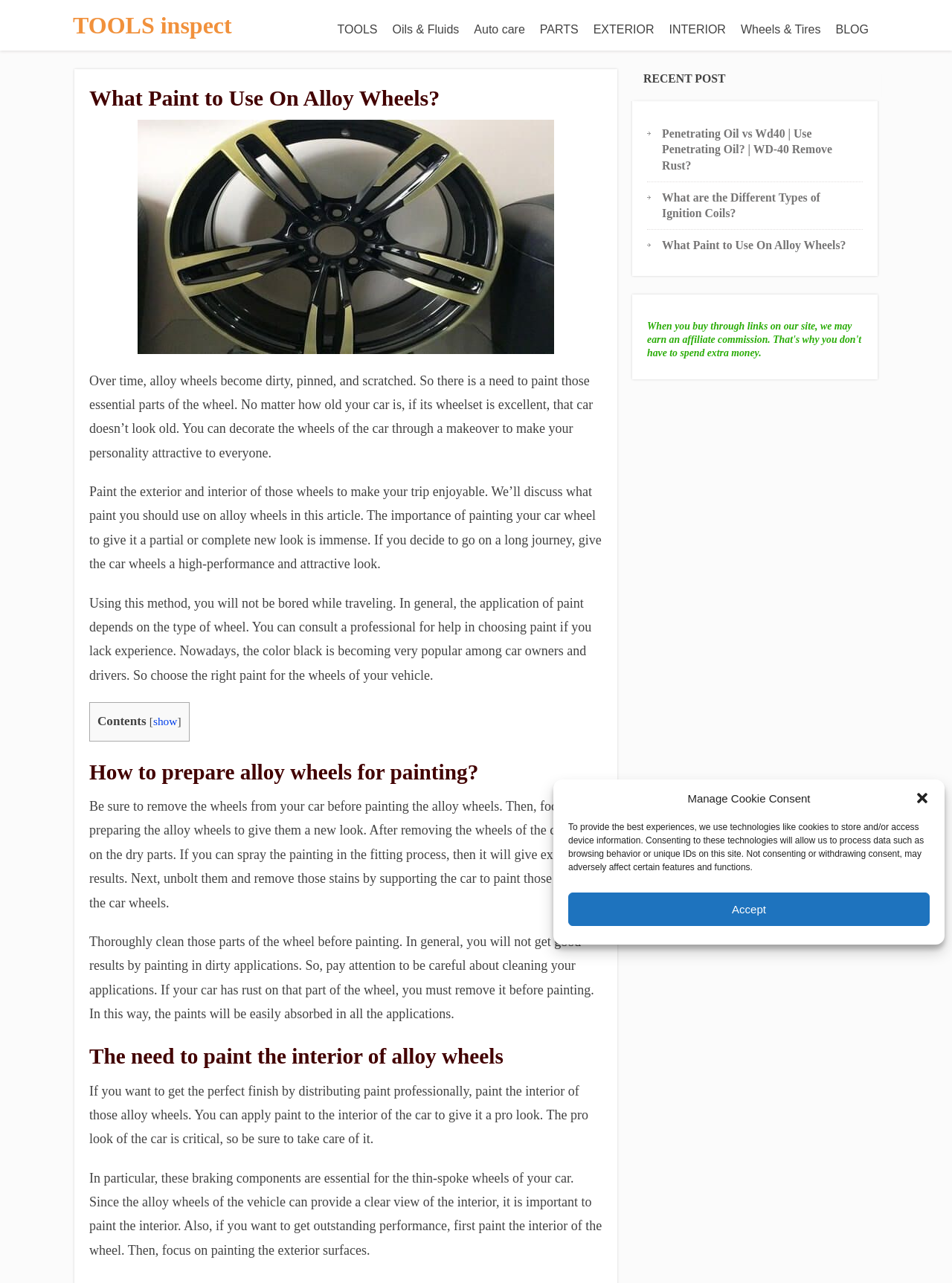Please identify the bounding box coordinates of the clickable region that I should interact with to perform the following instruction: "Click on the 'TOOLS inspect' link". The coordinates should be expressed as four float numbers between 0 and 1, i.e., [left, top, right, bottom].

[0.077, 0.009, 0.244, 0.03]